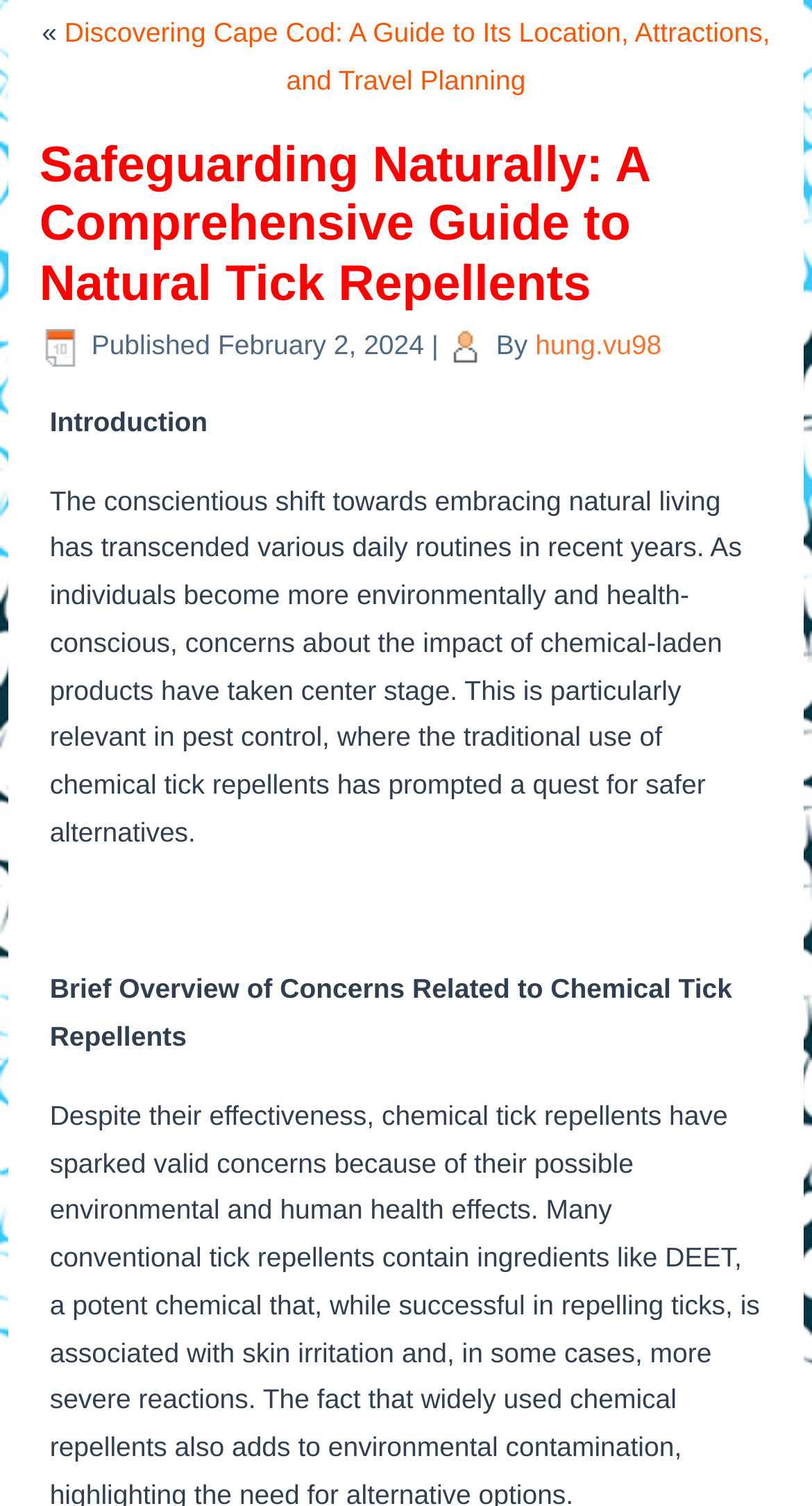Offer a thorough description of the webpage.

The webpage is about natural tick repellents, specifically a comprehensive guide to safeguarding naturally. At the top, there is a navigation link to "Discovering Cape Cod: A Guide to Its Location, Attractions, and Travel Planning" on the right side. Below this, the main title "Safeguarding Naturally: A Comprehensive Guide to Natural Tick Repellents" is prominently displayed.

On the left side, there is a publication information section, which includes the text "Published", the time "5:35 pm", and the date "February 2, 2024". Next to this section, there is an author information section, which includes the text "By" and a link to the author "hung.vu98".

Below the title, there is an introduction section, which starts with the heading "Introduction". The introduction text discusses the shift towards natural living and the concerns about chemical-laden products, particularly in pest control. The text is followed by a brief overview of concerns related to chemical tick repellents.

There are no images on the page. The layout is primarily composed of text, with a focus on the main title and the introduction section. The navigation link and publication information are positioned at the top, while the author information is placed below the title.